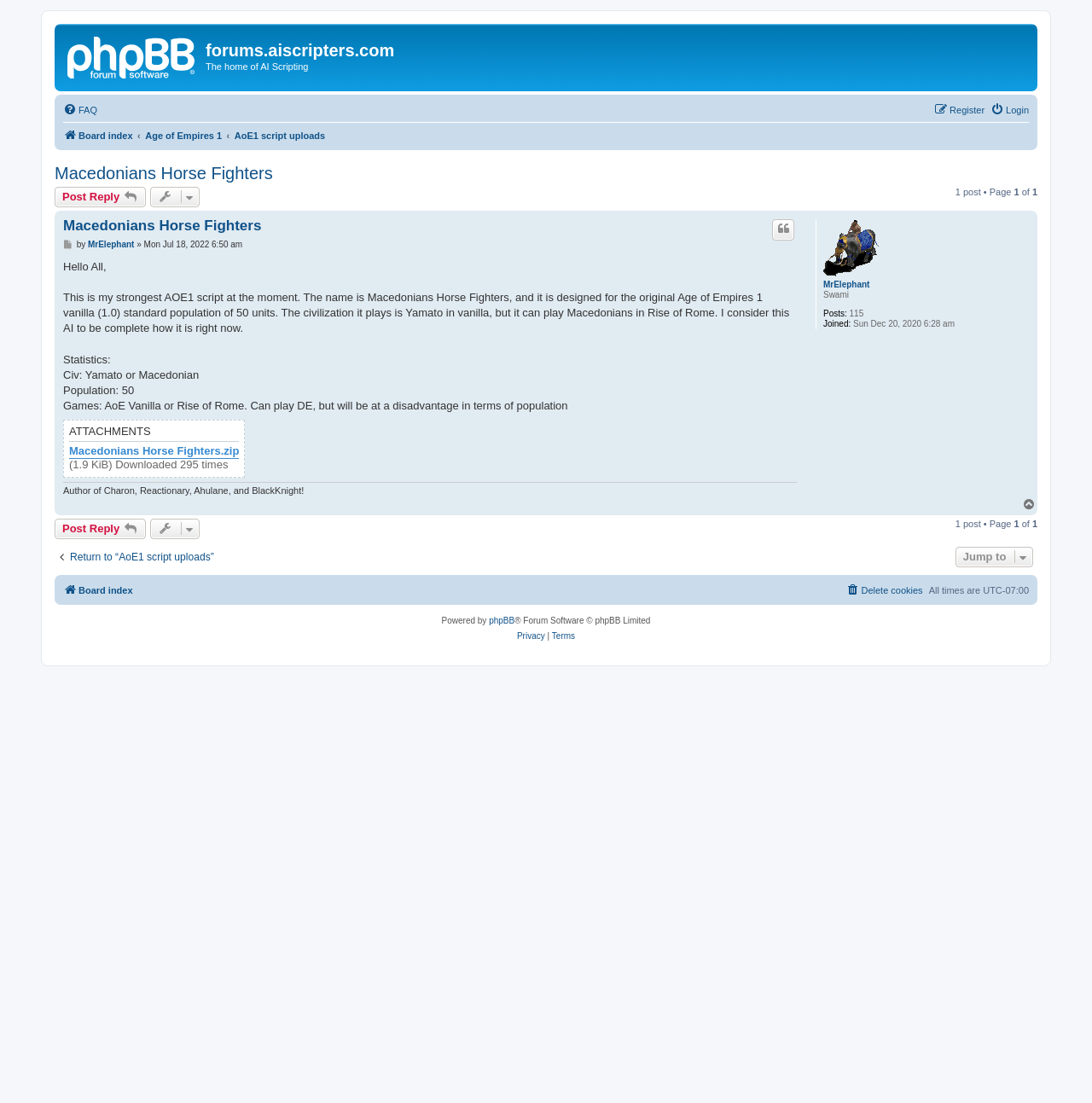Identify the bounding box coordinates of the section that should be clicked to achieve the task described: "View the 'AoE1 script uploads' topic".

[0.215, 0.114, 0.298, 0.132]